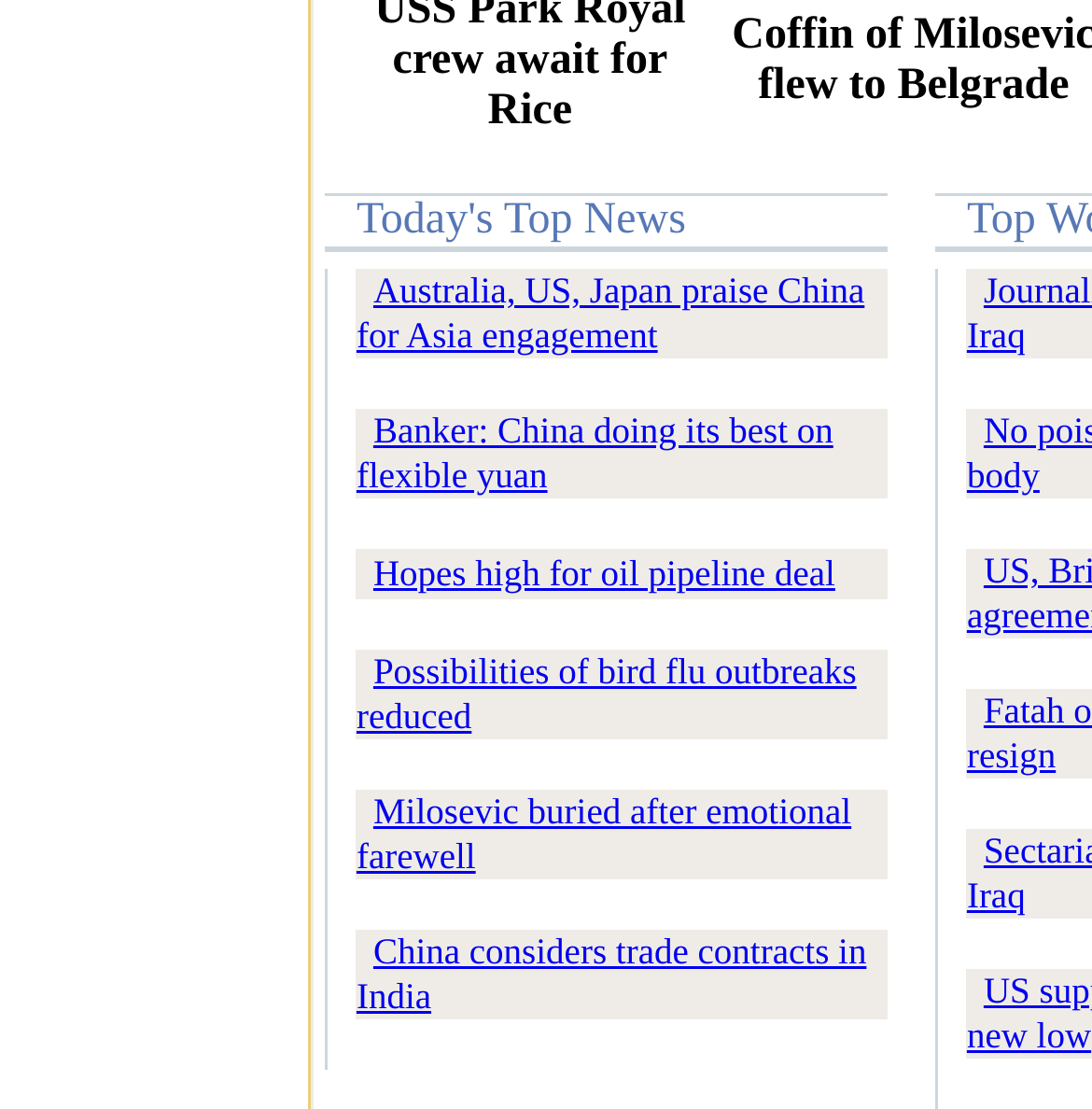Please answer the following question using a single word or phrase: What is the main topic of this webpage?

News